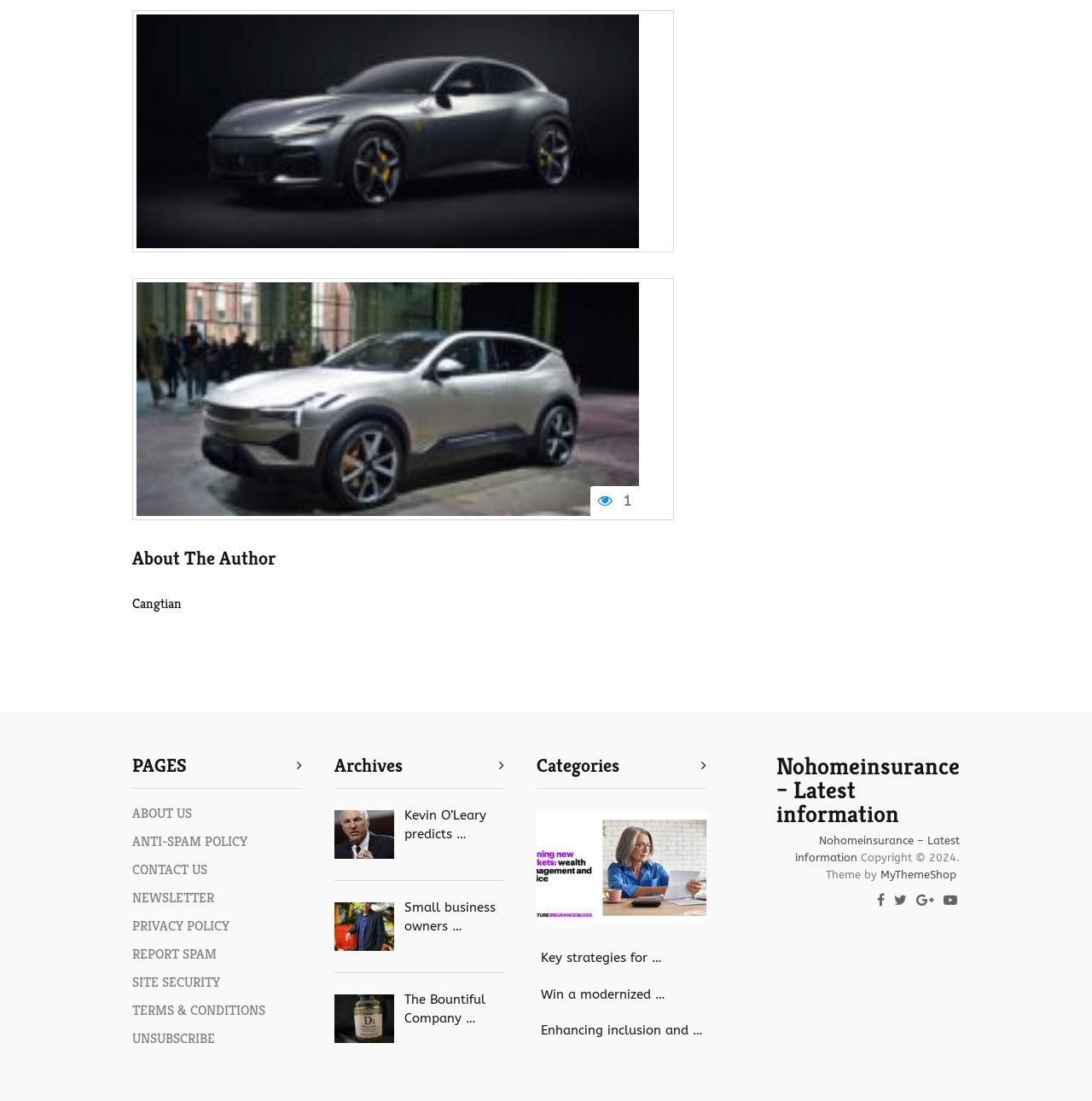Identify the bounding box coordinates of the part that should be clicked to carry out this instruction: "Read about Ferrari Purosangue".

[0.122, 0.01, 0.588, 0.228]